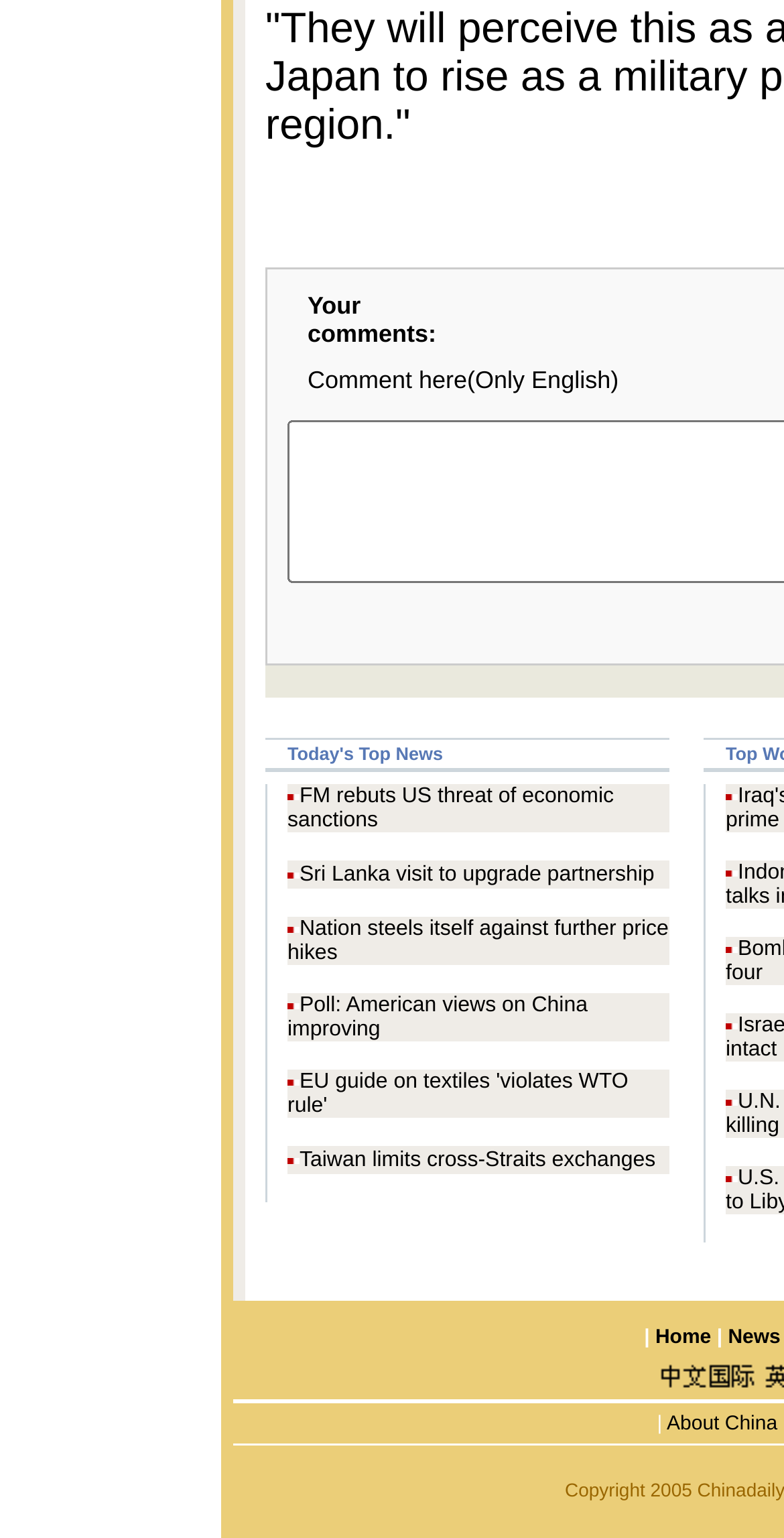Given the element description: "Taiwan limits cross-Straits exchanges", predict the bounding box coordinates of the UI element it refers to, using four float numbers between 0 and 1, i.e., [left, top, right, bottom].

[0.382, 0.746, 0.836, 0.762]